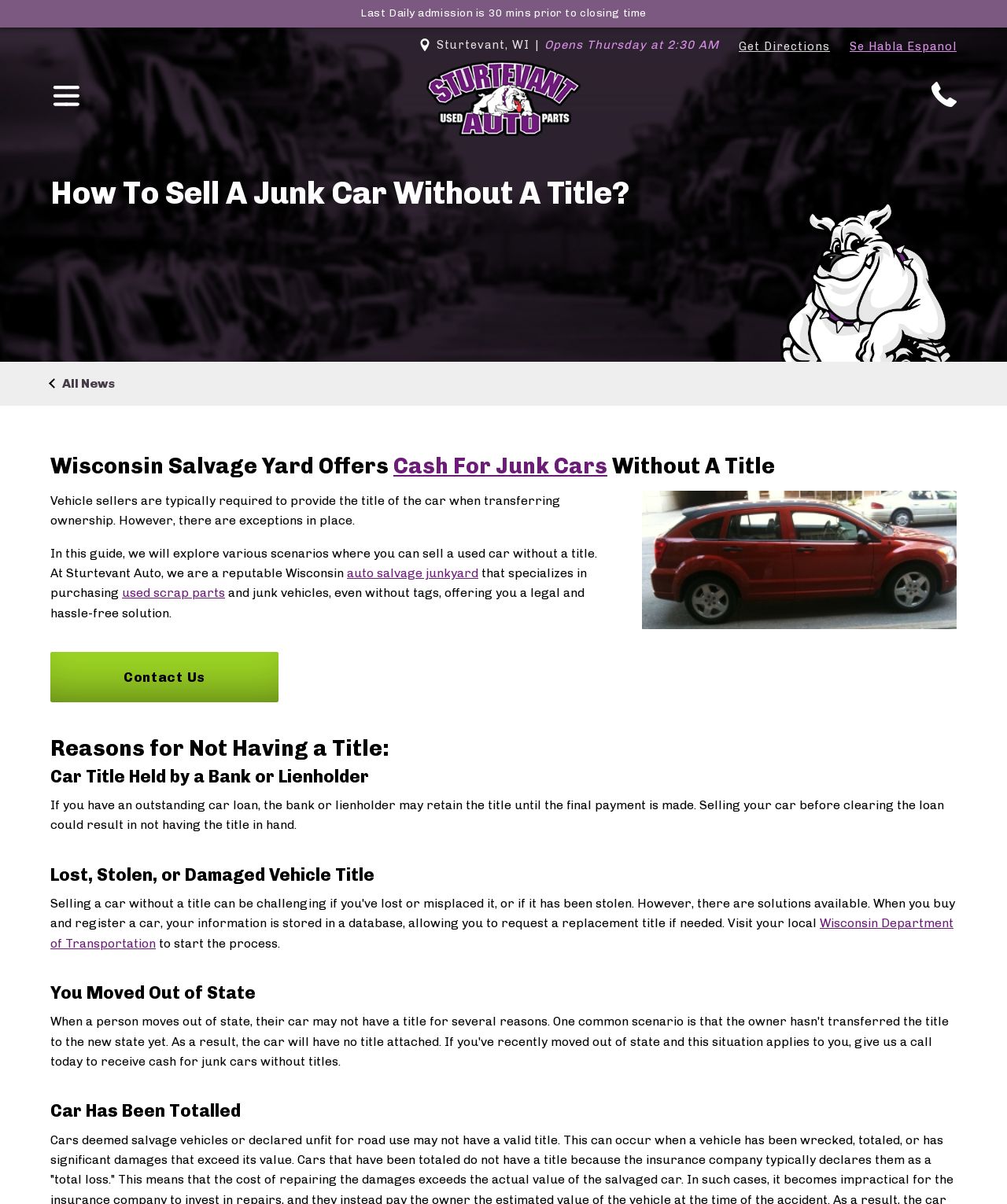Indicate the bounding box coordinates of the element that must be clicked to execute the instruction: "Call for an immediate quote". The coordinates should be given as four float numbers between 0 and 1, i.e., [left, top, right, bottom].

[0.919, 0.068, 0.95, 0.089]